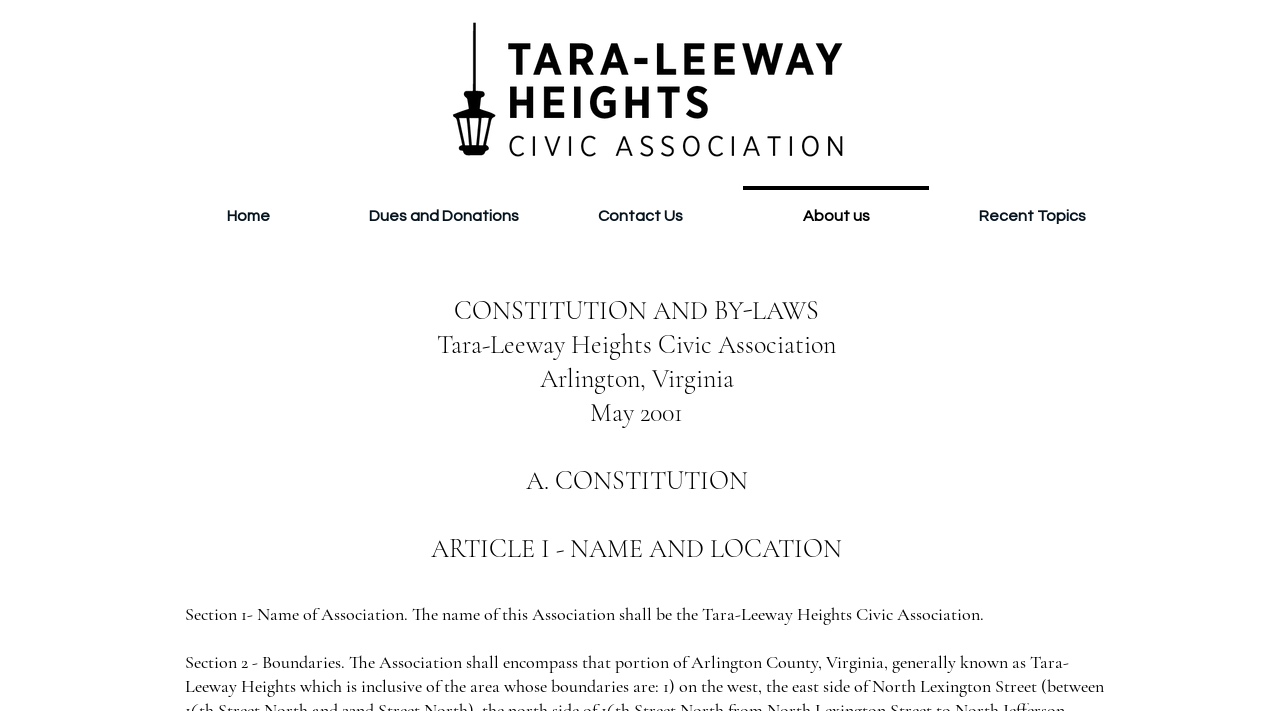Based on the element description, predict the bounding box coordinates (top-left x, top-left y, bottom-right x, bottom-right y) for the UI element in the screenshot: About us

[0.577, 0.262, 0.73, 0.321]